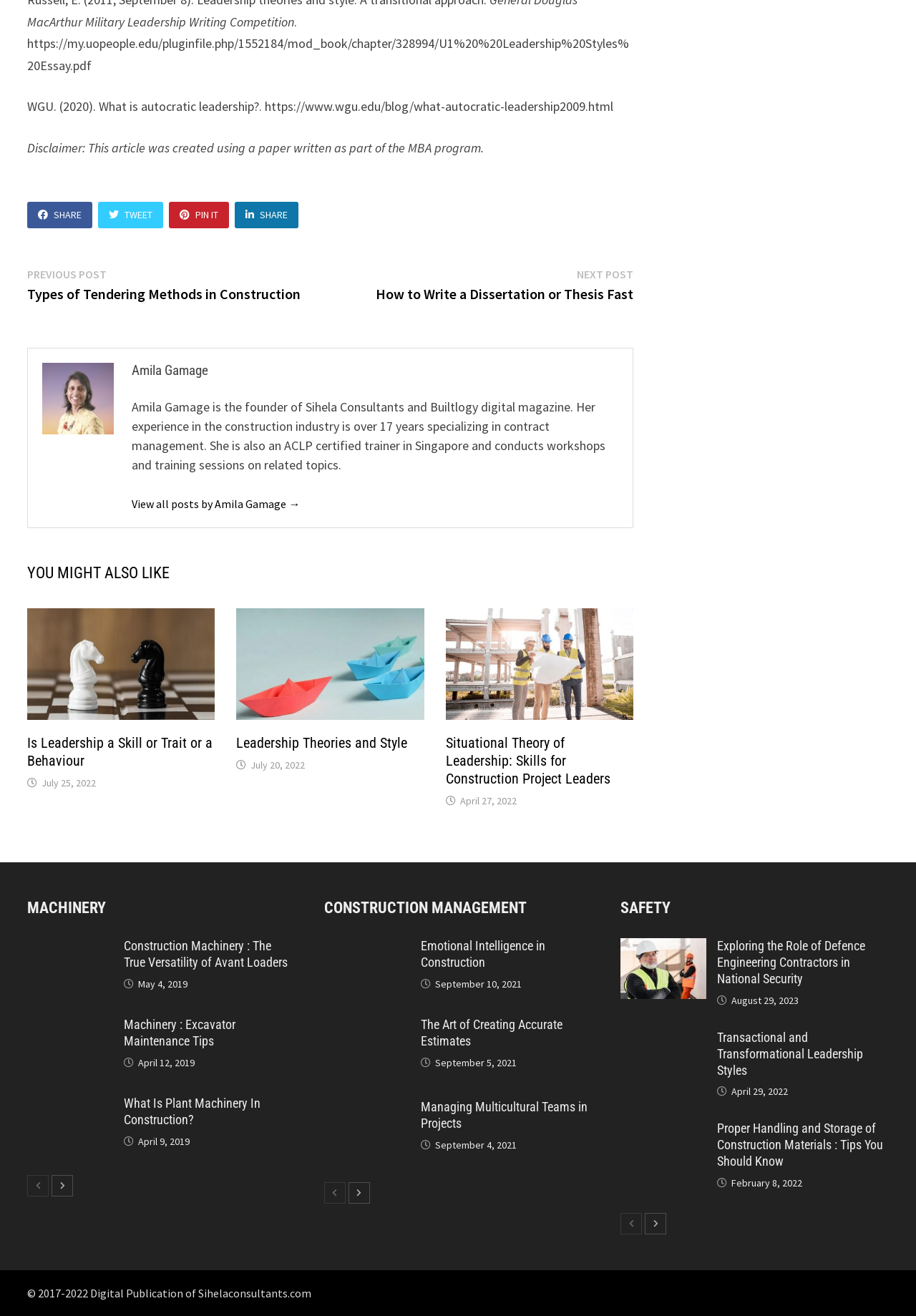Determine the coordinates of the bounding box that should be clicked to complete the instruction: "View all posts by Amila Gamage". The coordinates should be represented by four float numbers between 0 and 1: [left, top, right, bottom].

[0.144, 0.378, 0.328, 0.388]